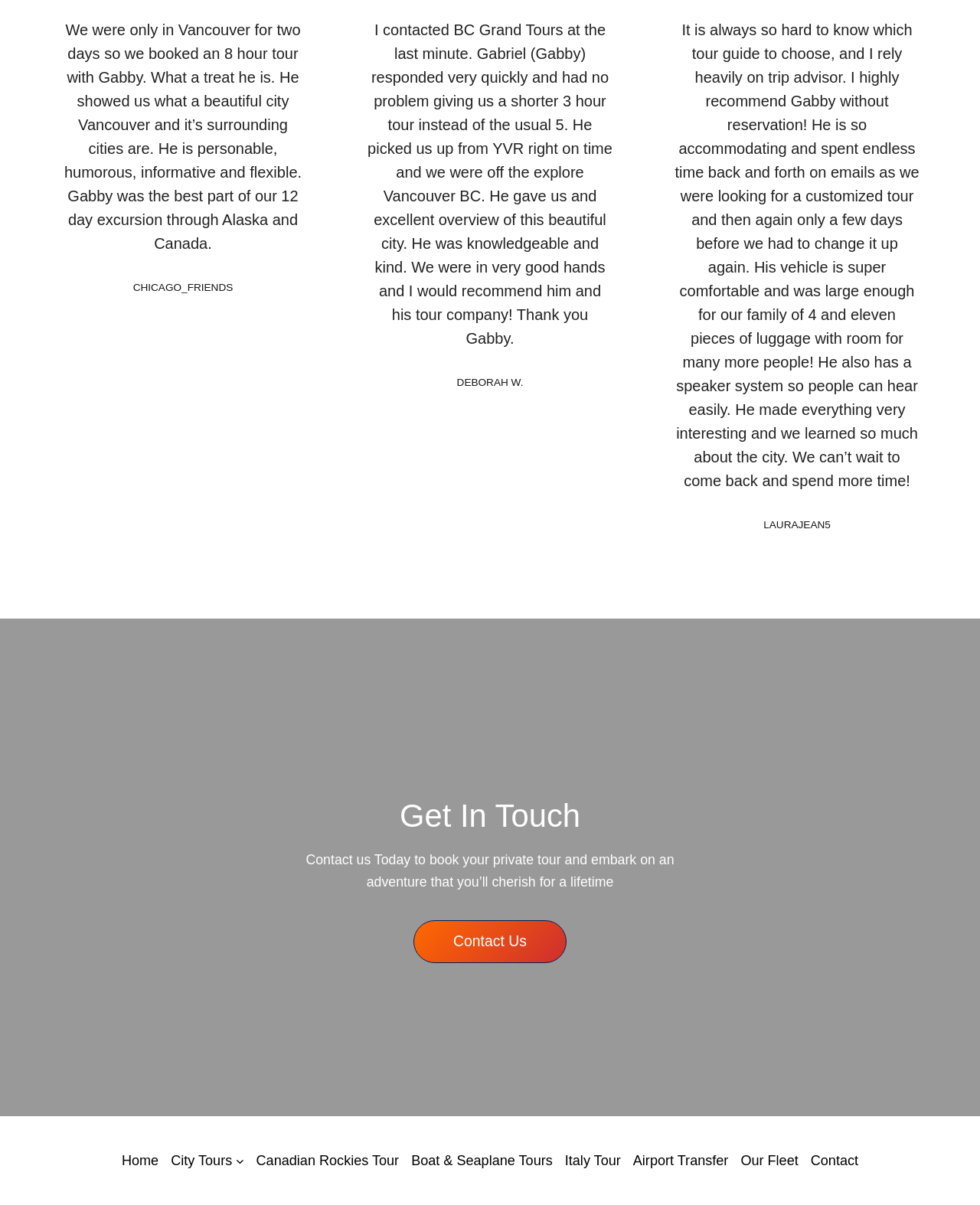Find the bounding box coordinates of the clickable region needed to perform the following instruction: "Go to 'Home'". The coordinates should be provided as four float numbers between 0 and 1, i.e., [left, top, right, bottom].

[0.124, 0.954, 0.162, 0.972]